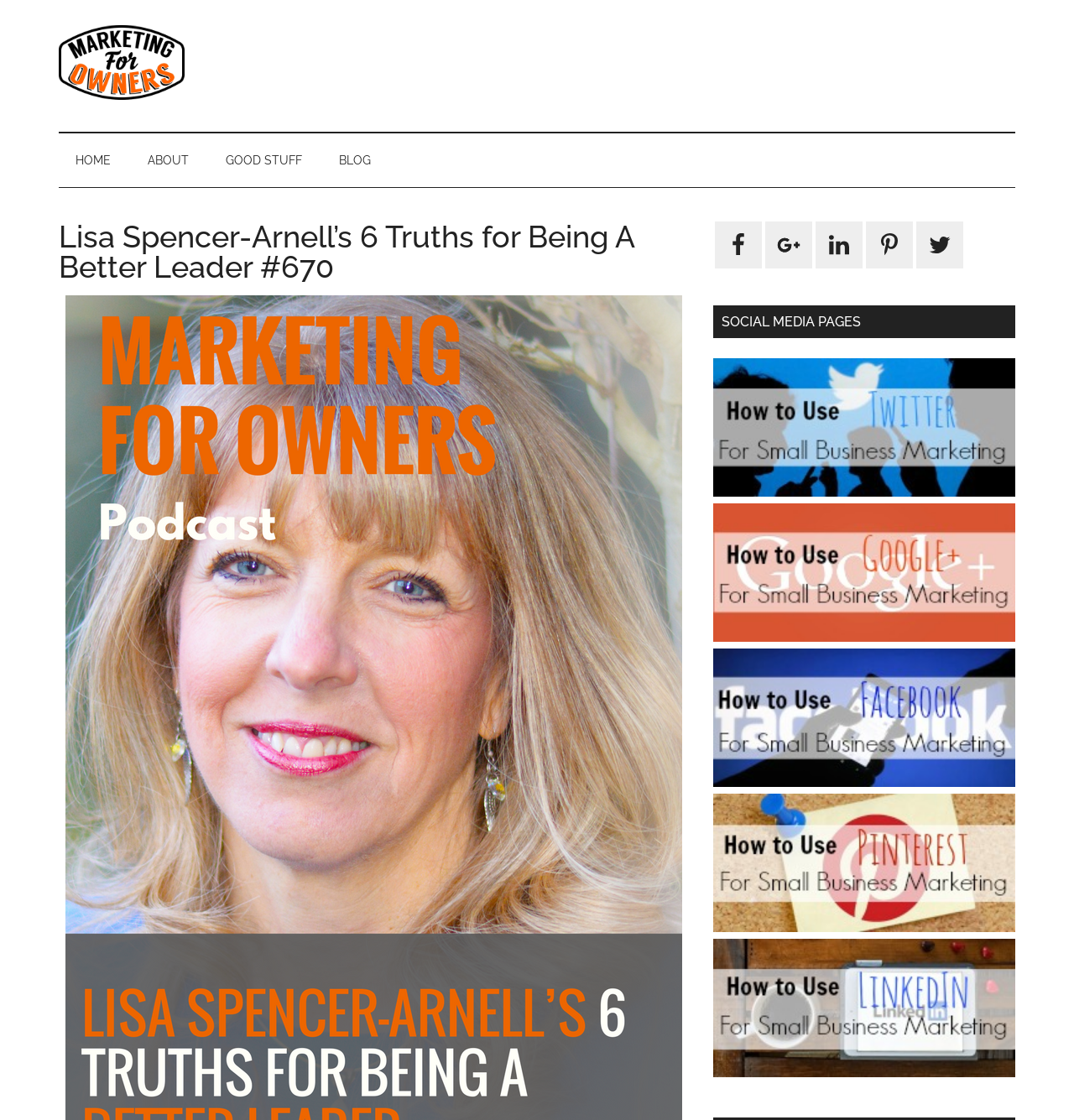Can you specify the bounding box coordinates for the region that should be clicked to fulfill this instruction: "View 'Lisa Spencer-Arnell’s 6 Truths for Being A Better Leader #670' article".

[0.055, 0.198, 0.641, 0.252]